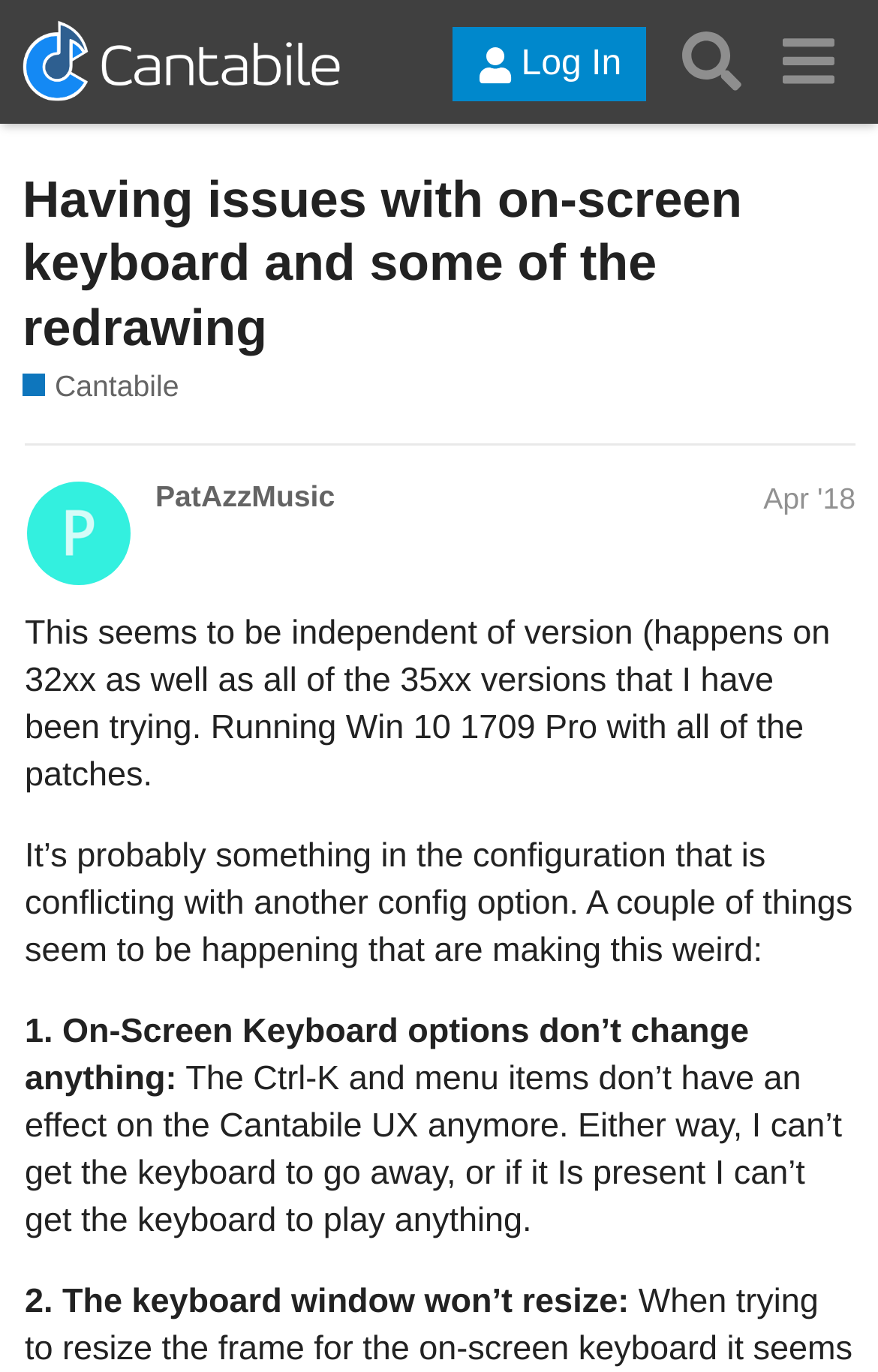Please find the bounding box for the UI element described by: "aria-label="menu" title="menu"".

[0.865, 0.01, 0.974, 0.08]